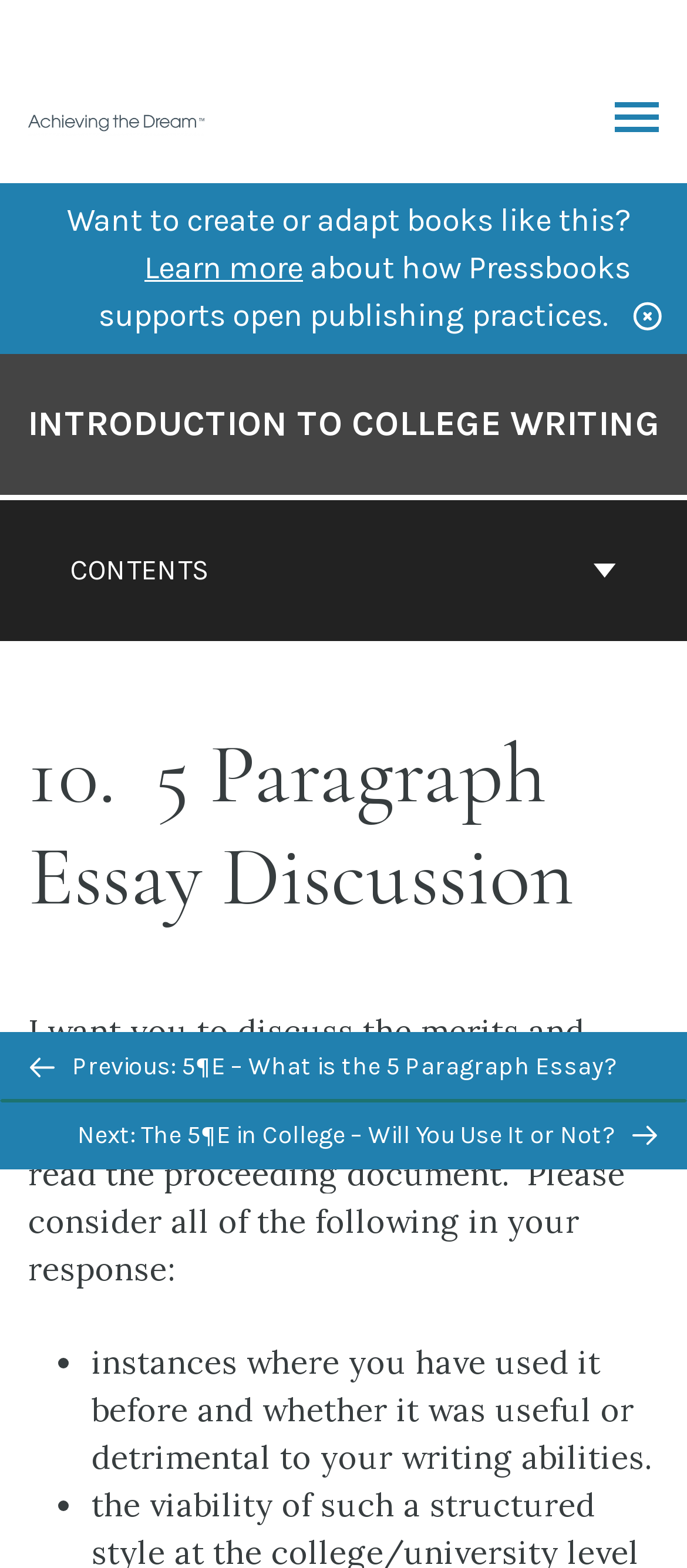What is the navigation section below the 'CONTENTS' button?
Give a comprehensive and detailed explanation for the question.

The navigation section below the 'CONTENTS' button has links to 'Previous: 5¶E – What is the 5 Paragraph Essay?' and 'Next: The 5¶E in College – Will You Use It or Not?', which suggests that it is a previous/next navigation section.